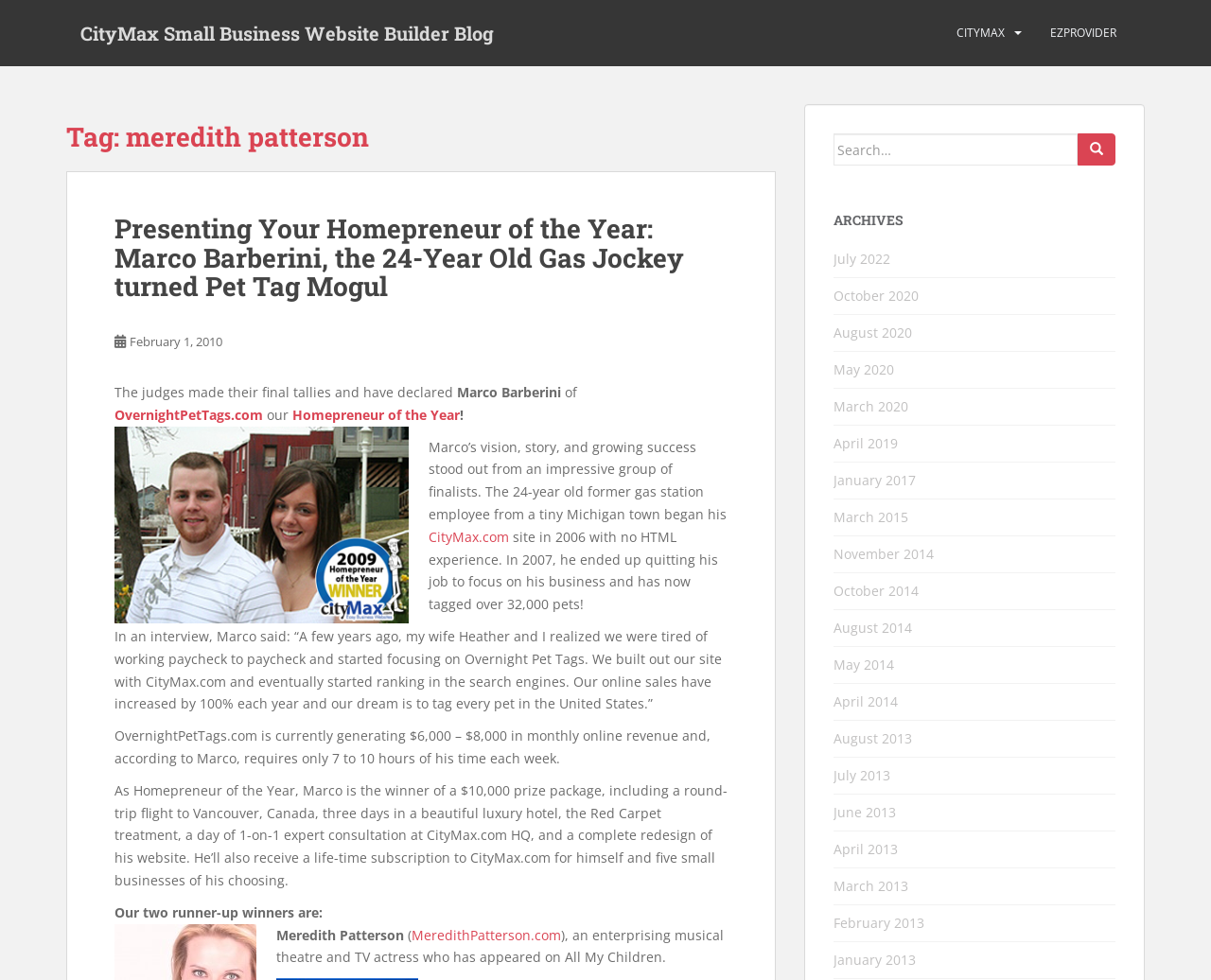Identify the bounding box coordinates of the region that should be clicked to execute the following instruction: "Read the 'ARCHIVES' section".

[0.688, 0.217, 0.921, 0.232]